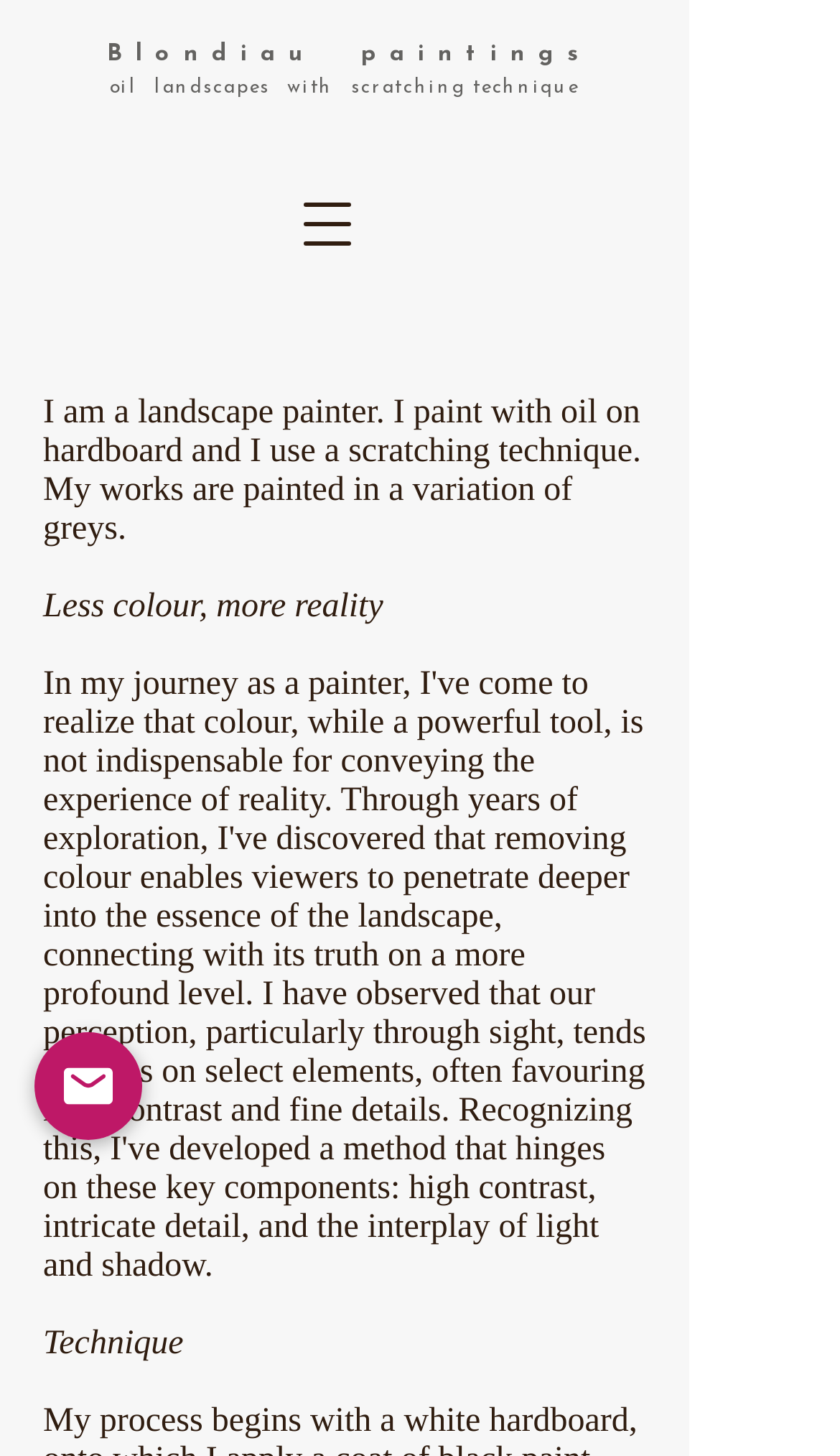Give a detailed account of the webpage, highlighting key information.

The webpage is about artblondiau, a landscape painter. At the top, there is a title "B l o n d i a u p a i n t i n g s" in a large font. Below the title, there is a brief description "oil landscapes with scratching technique" in a smaller font. 

On the top right, there is a button to open a navigation menu. When the menu is opened, it displays a brief introduction to the artist, stating "I am a landscape painter. I paint with oil on hardboard and I use a scratching technique. My works are painted in a variation of greys." Below the introduction, there is a phrase "Less colour, more reality". Further down, there is a section titled "Technique".

At the bottom left, there is a link to the artist's email. Next to the email link, there is a small image, likely a portrait or a logo.